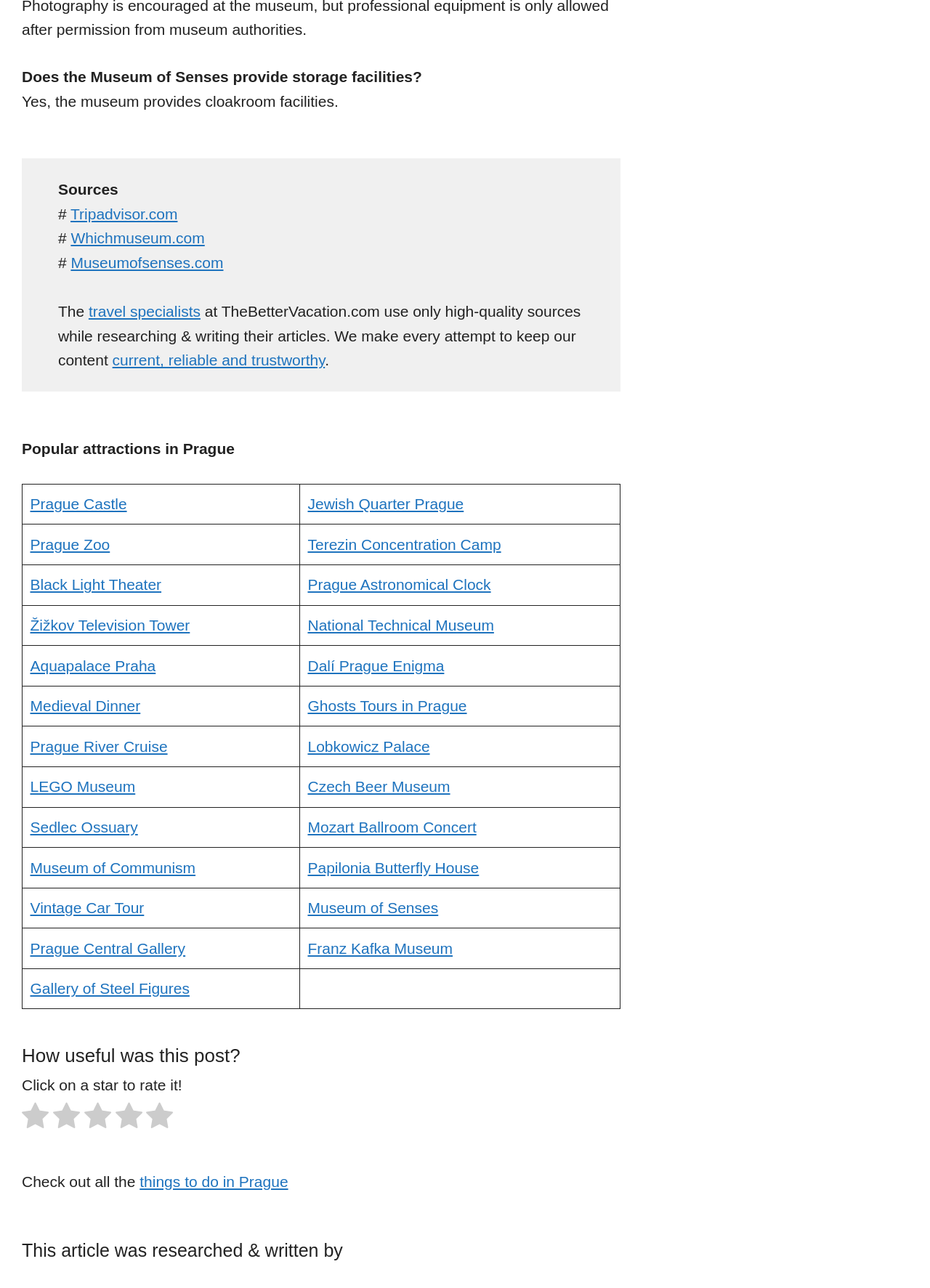Please determine the bounding box coordinates of the element's region to click in order to carry out the following instruction: "Click on the link to Prague Castle". The coordinates should be four float numbers between 0 and 1, i.e., [left, top, right, bottom].

[0.032, 0.385, 0.136, 0.398]